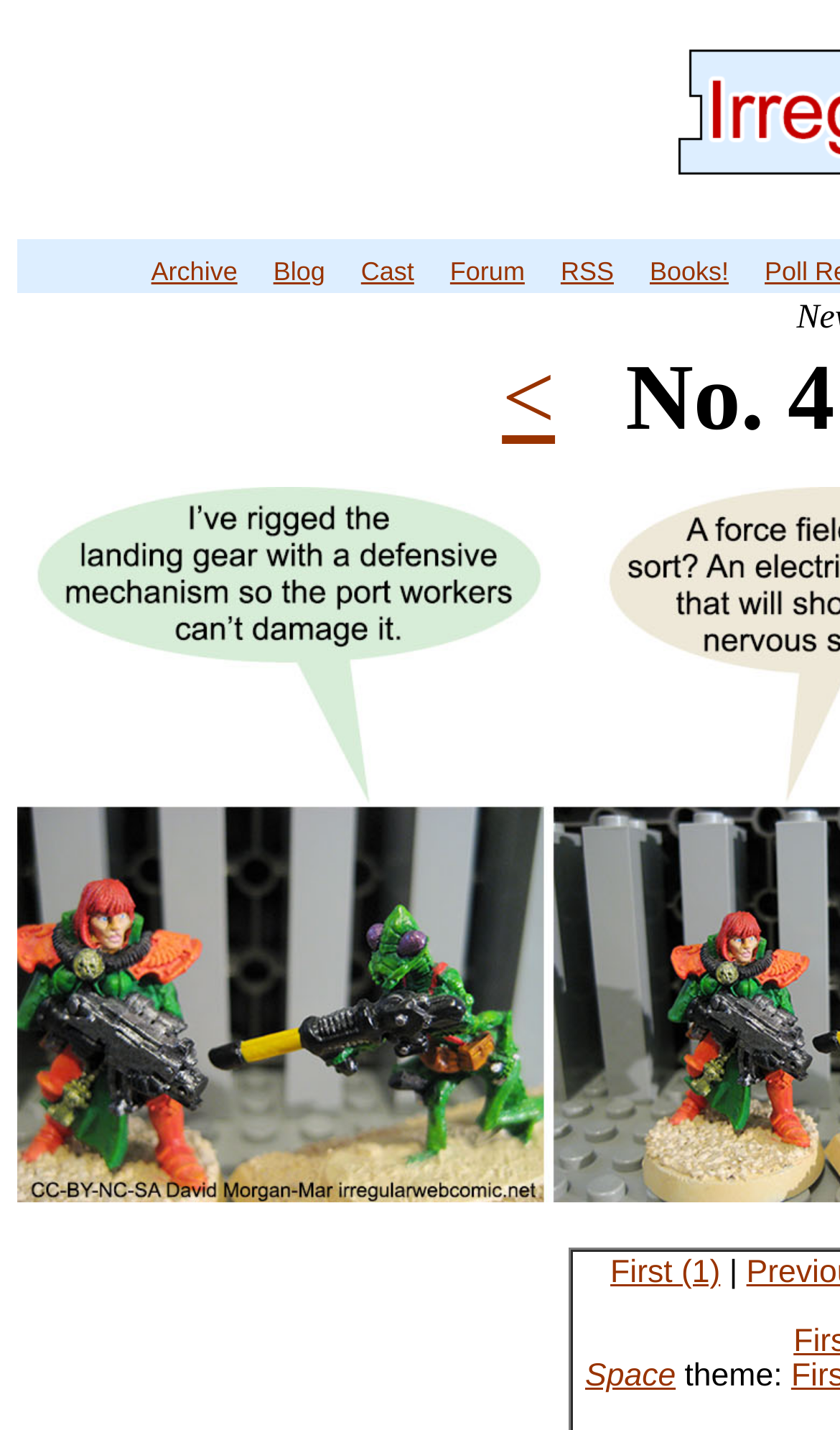Specify the bounding box coordinates of the element's region that should be clicked to achieve the following instruction: "view first comic". The bounding box coordinates consist of four float numbers between 0 and 1, in the format [left, top, right, bottom].

[0.447, 0.878, 0.647, 0.917]